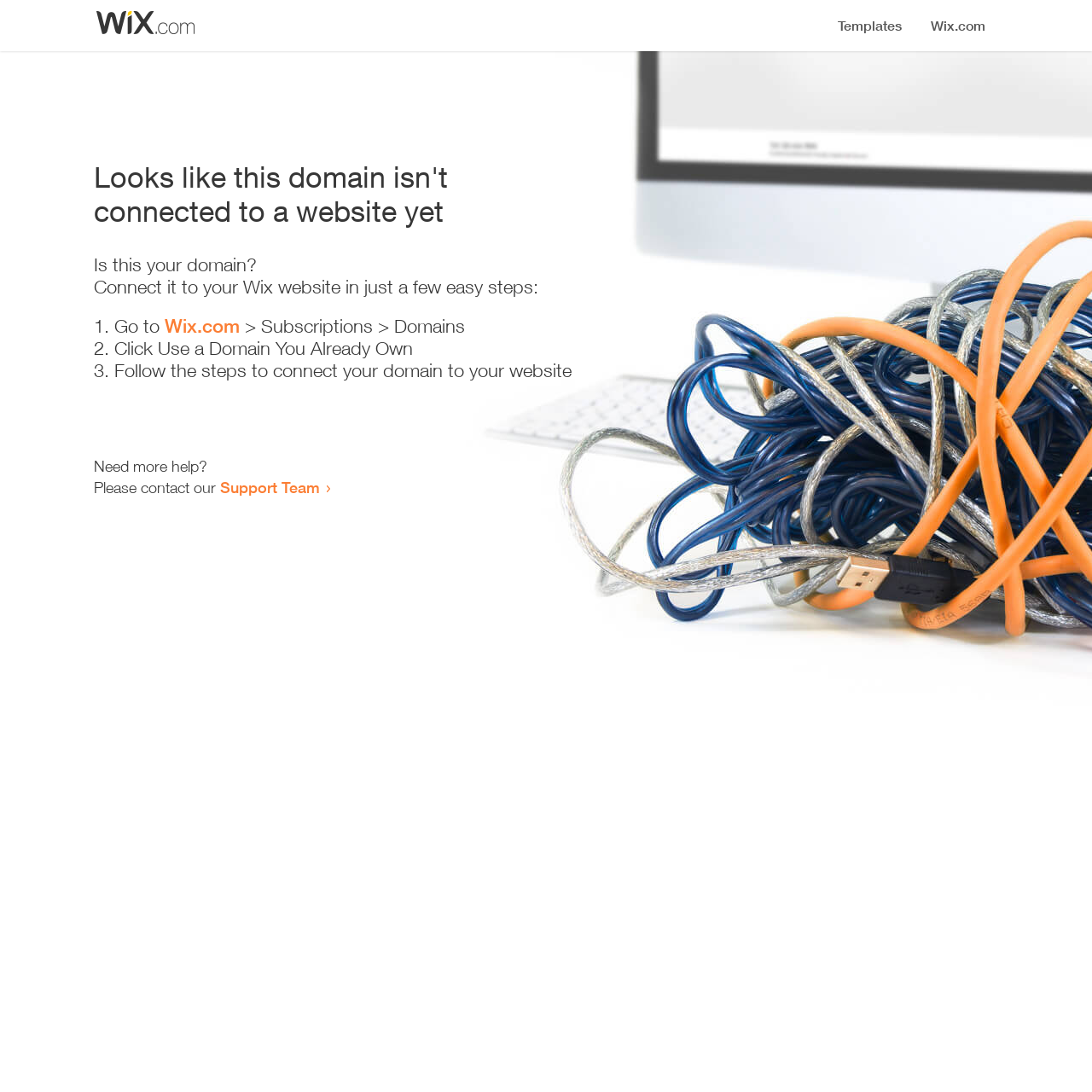Provide a brief response to the question below using a single word or phrase: 
Who can I contact for more help?

Support Team